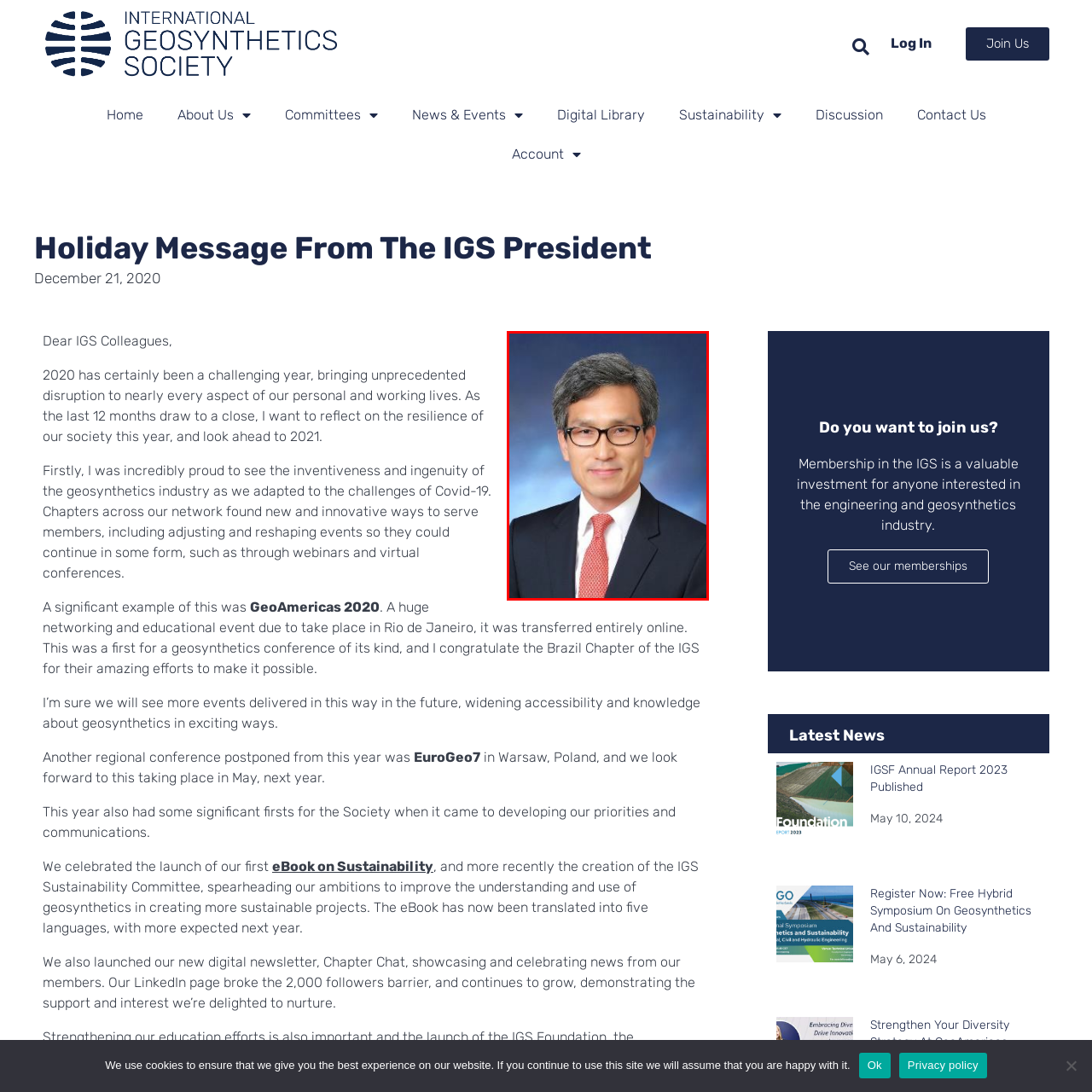Pay attention to the red boxed area, What is the date of the holiday message? Provide a one-word or short phrase response.

December 21, 2020